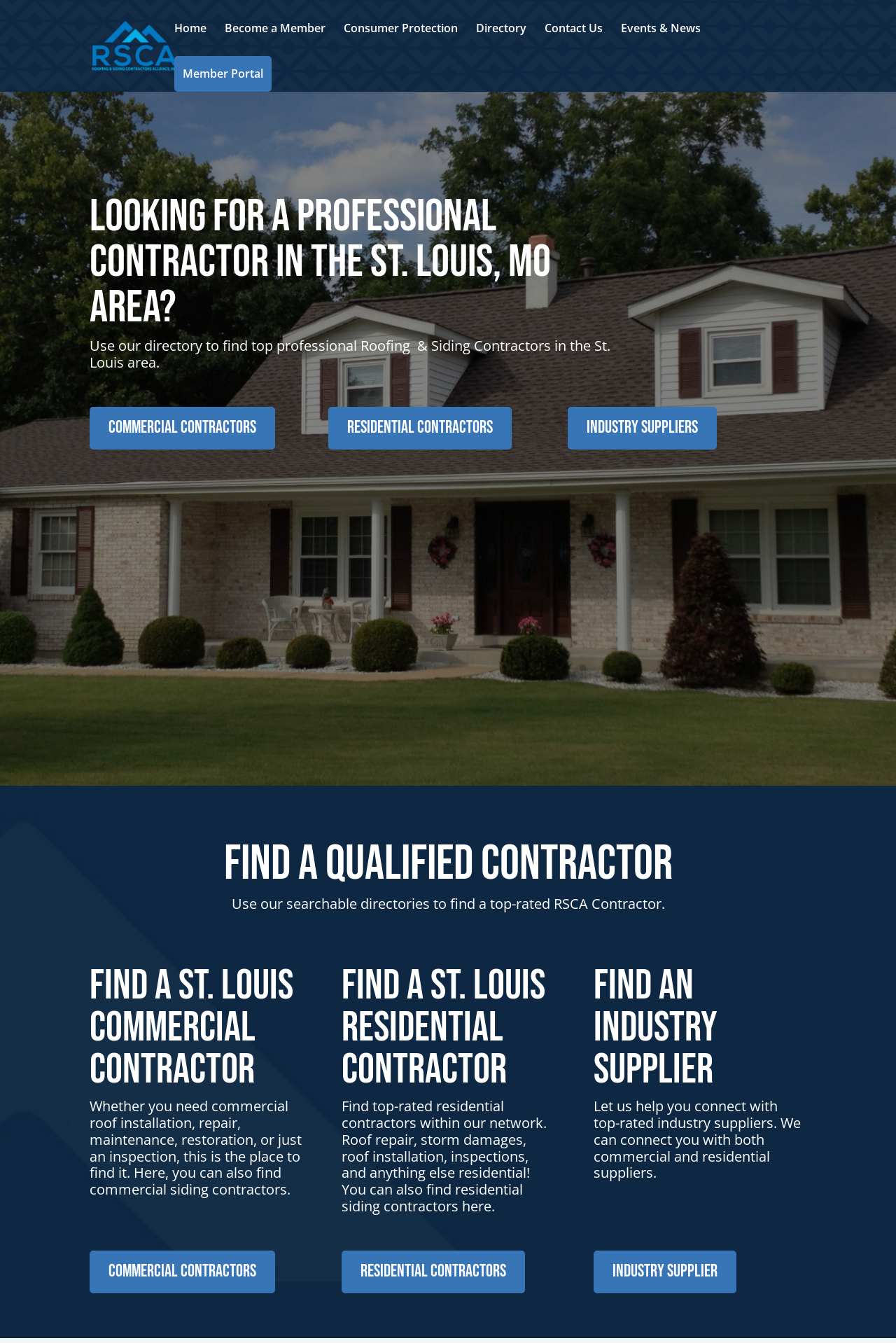Give a concise answer using one word or a phrase to the following question:
What type of contractors can be found in the directory?

Roofing & Siding